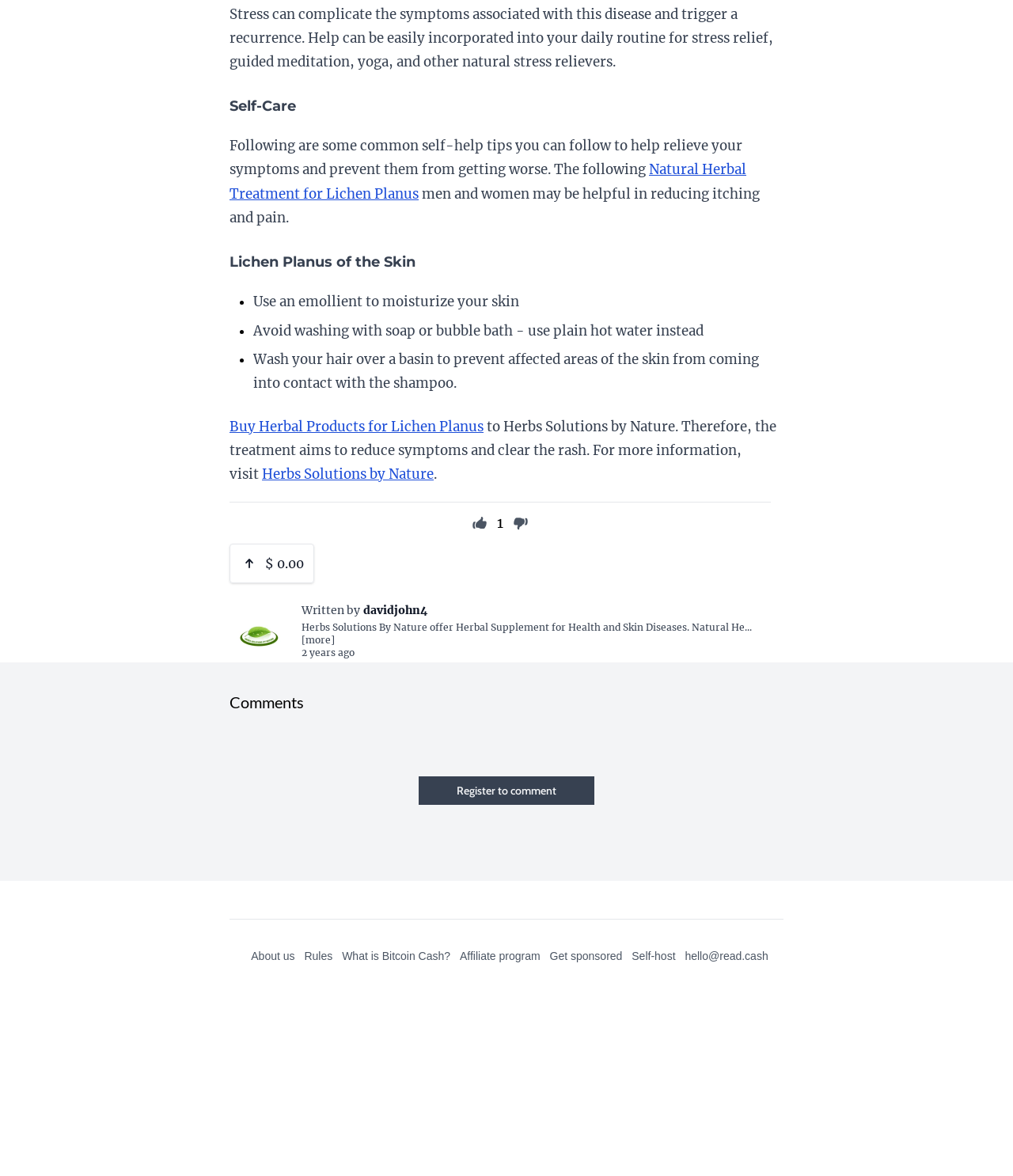Based on the image, please elaborate on the answer to the following question:
What is the name of the company offering herbal supplements?

The company offering herbal supplements is Herbs Solutions By Nature, as mentioned in the text 'Herbs Solutions By Nature offer Herbal Supplement for Health and Skin Diseases.'